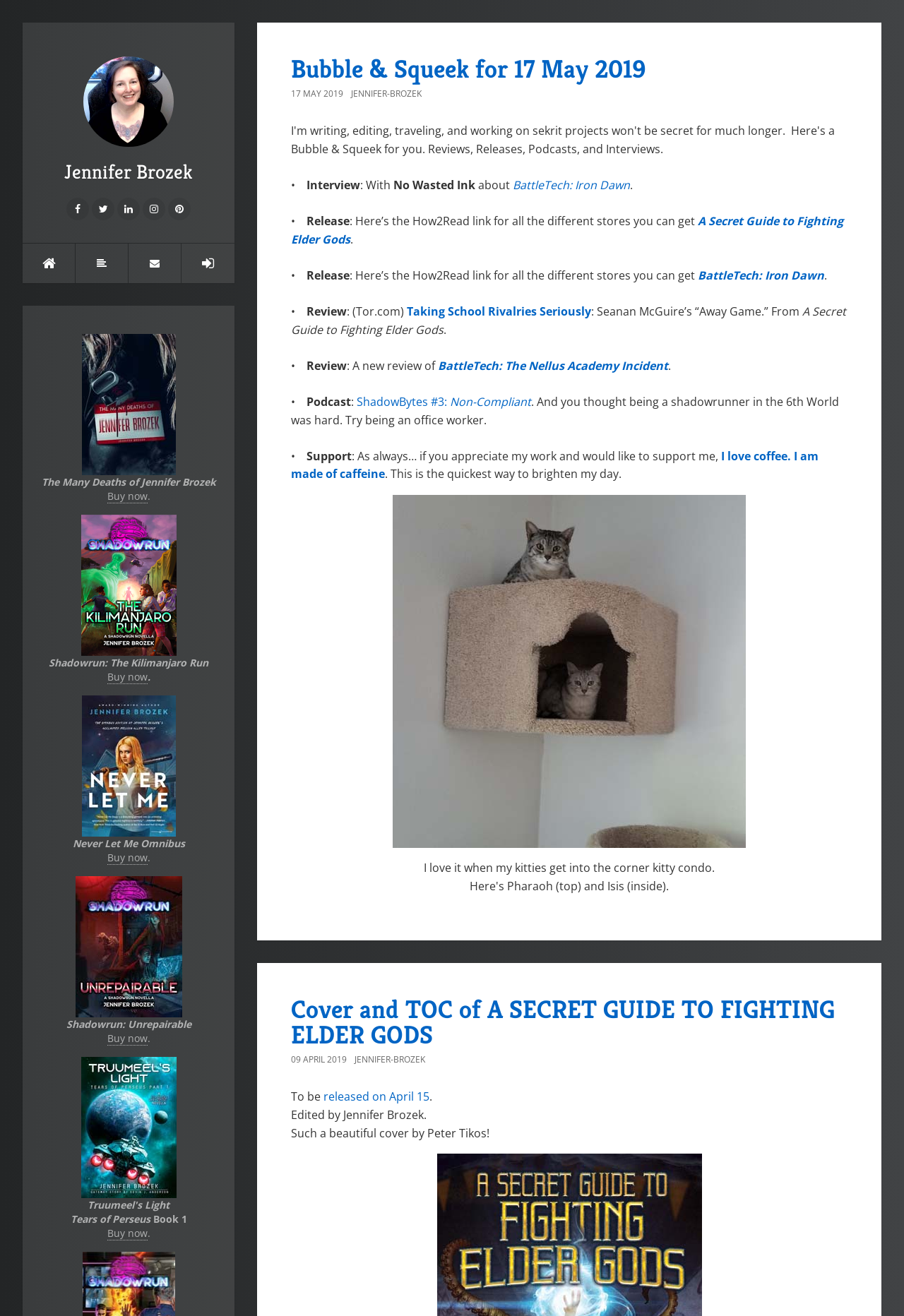What is the author asking for support for?
Based on the image, give a concise answer in the form of a single word or short phrase.

Coffee